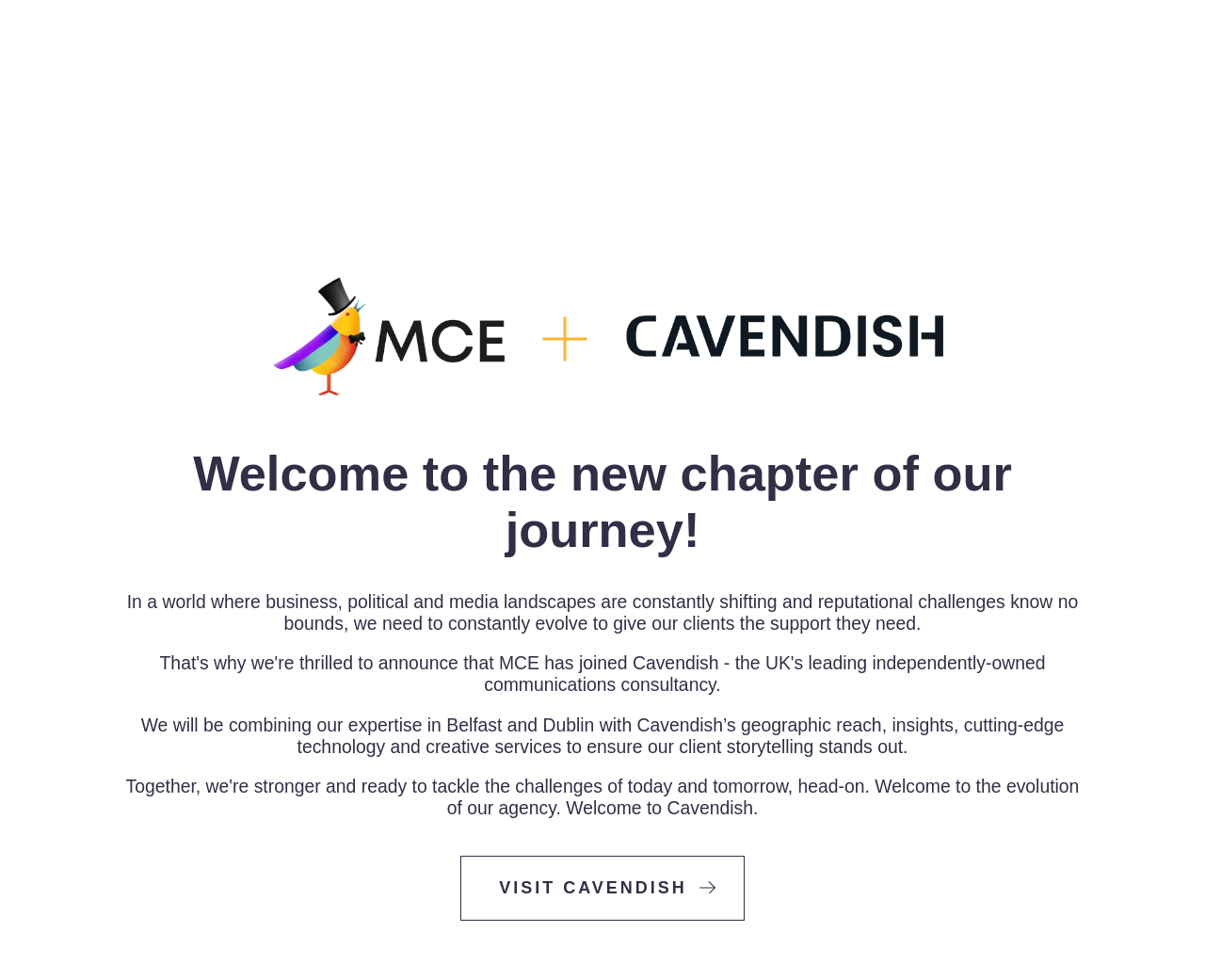Answer in one word or a short phrase: 
What is the tone of the webpage?

Positive